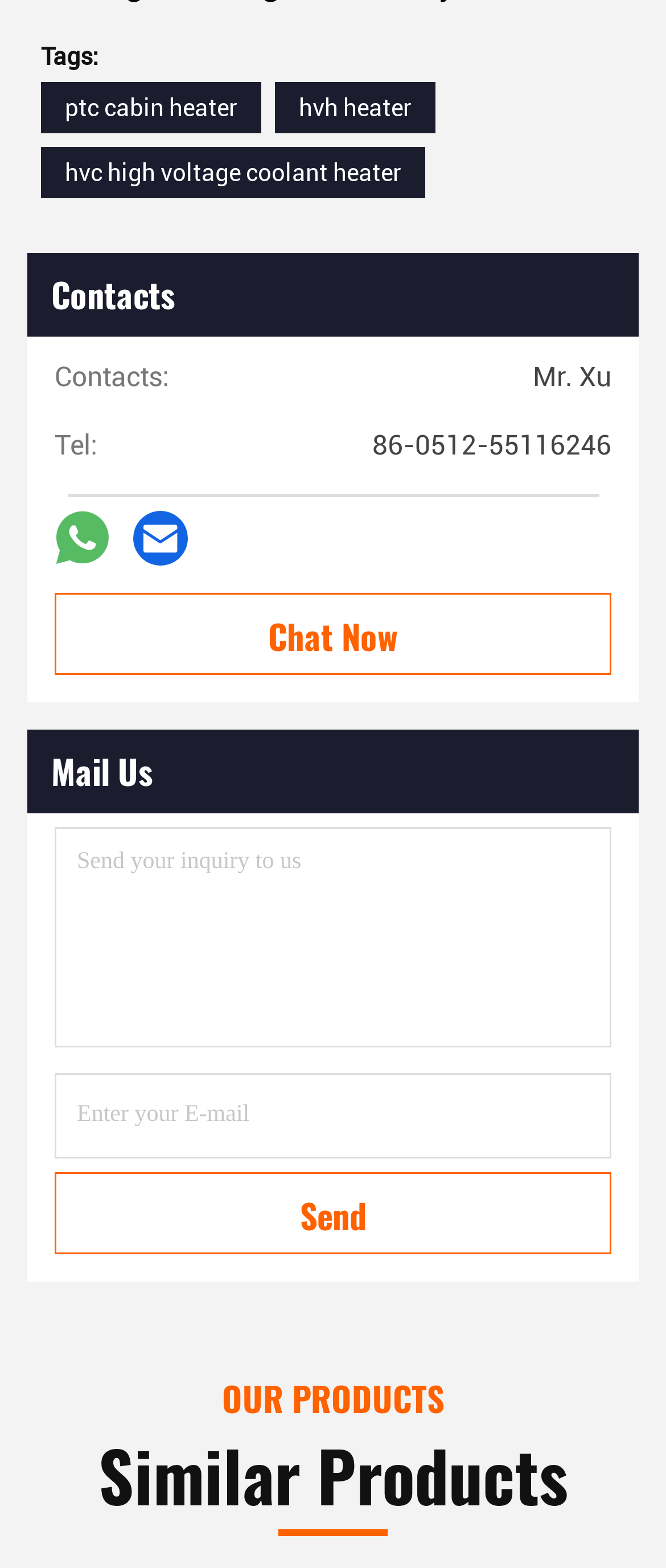How many links are related to products?
Provide an in-depth answer to the question, covering all aspects.

I can see that there are three links related to products on the webpage, which are 'ptc cabin heater', 'hvh heater', and 'hvc high voltage coolant heater'. These links are likely to direct users to the product pages.